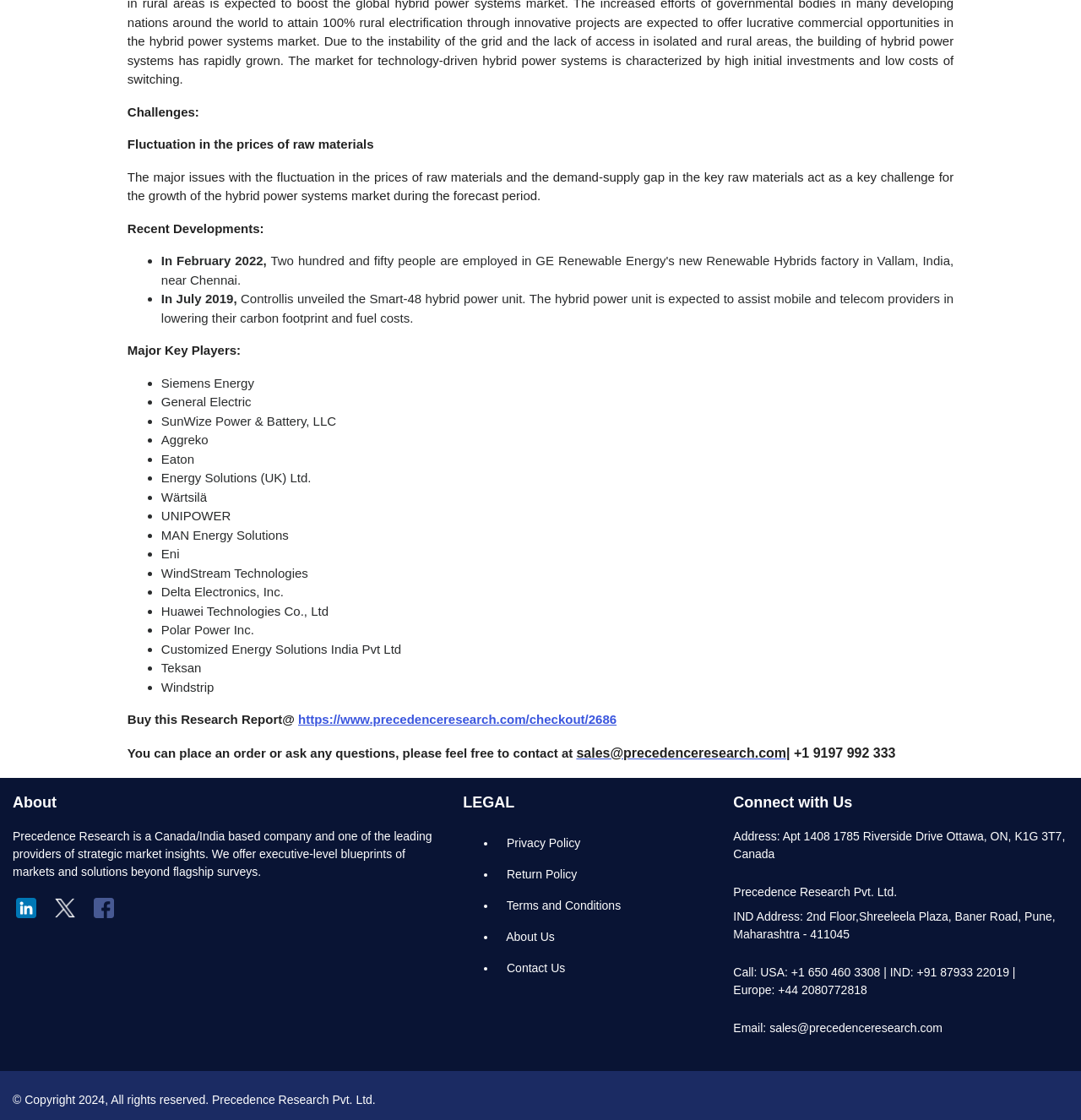Please specify the bounding box coordinates in the format (top-left x, top-left y, bottom-right x, bottom-right y), with values ranging from 0 to 1. Identify the bounding box for the UI component described as follows: sales@precedenceresearch.com

[0.712, 0.911, 0.872, 0.923]